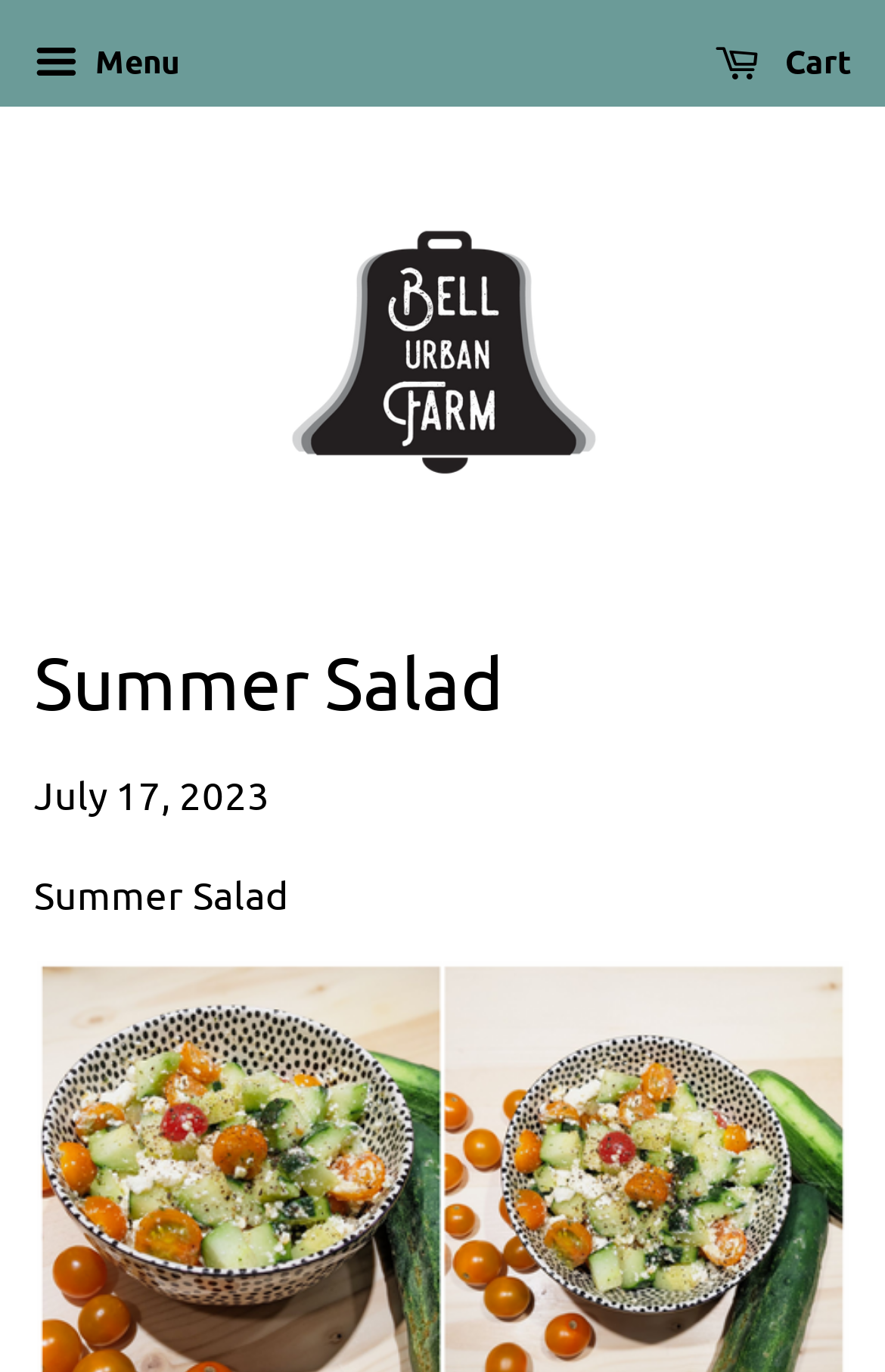What is the name of the farm?
Craft a detailed and extensive response to the question.

I found the answer by looking at the link element with the text 'Bell Urban Farm' and its corresponding image element, which suggests that it is the name of the farm.